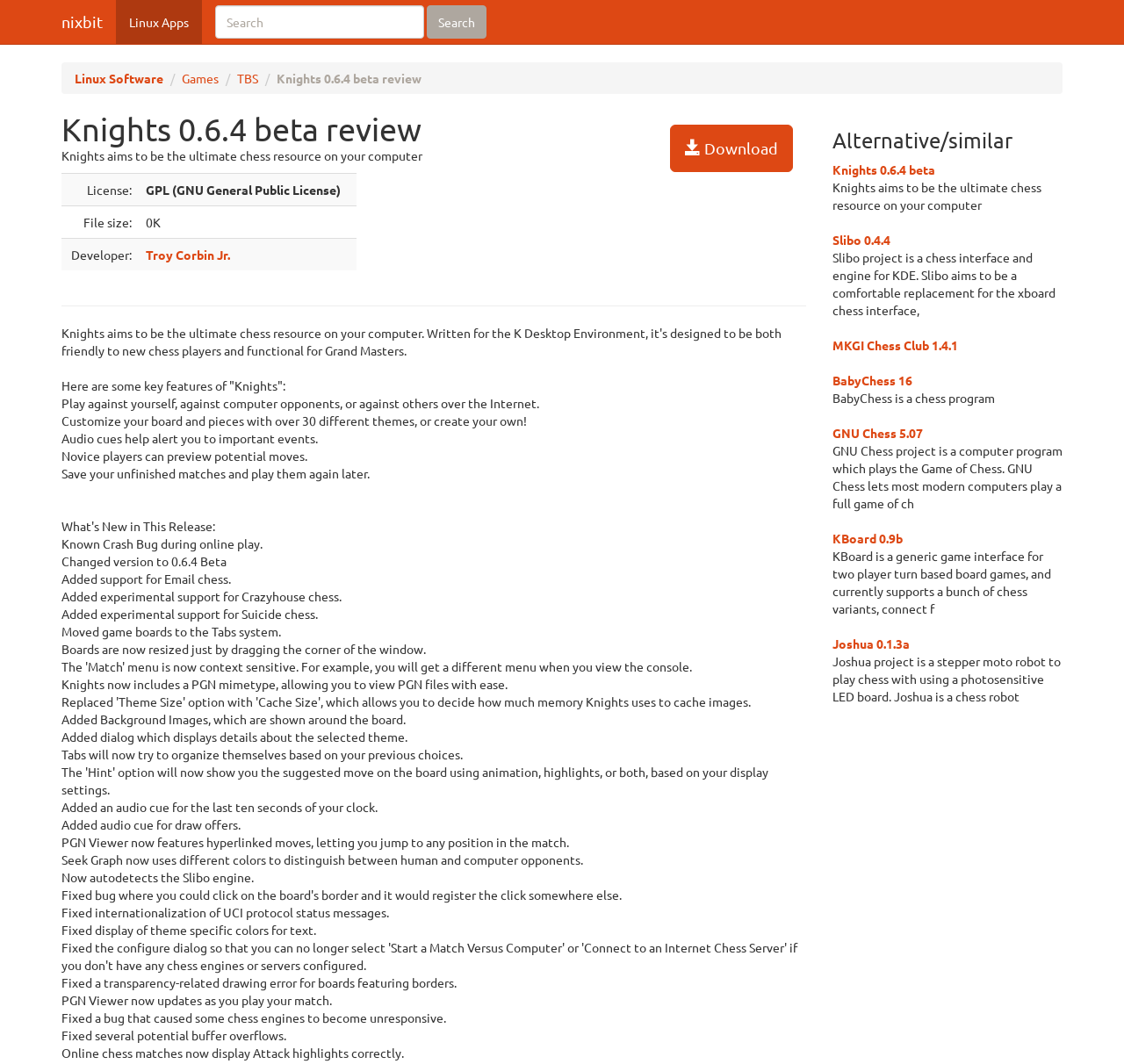Show the bounding box coordinates of the region that should be clicked to follow the instruction: "Click on the link to Troy Corbin Jr.."

[0.13, 0.232, 0.205, 0.246]